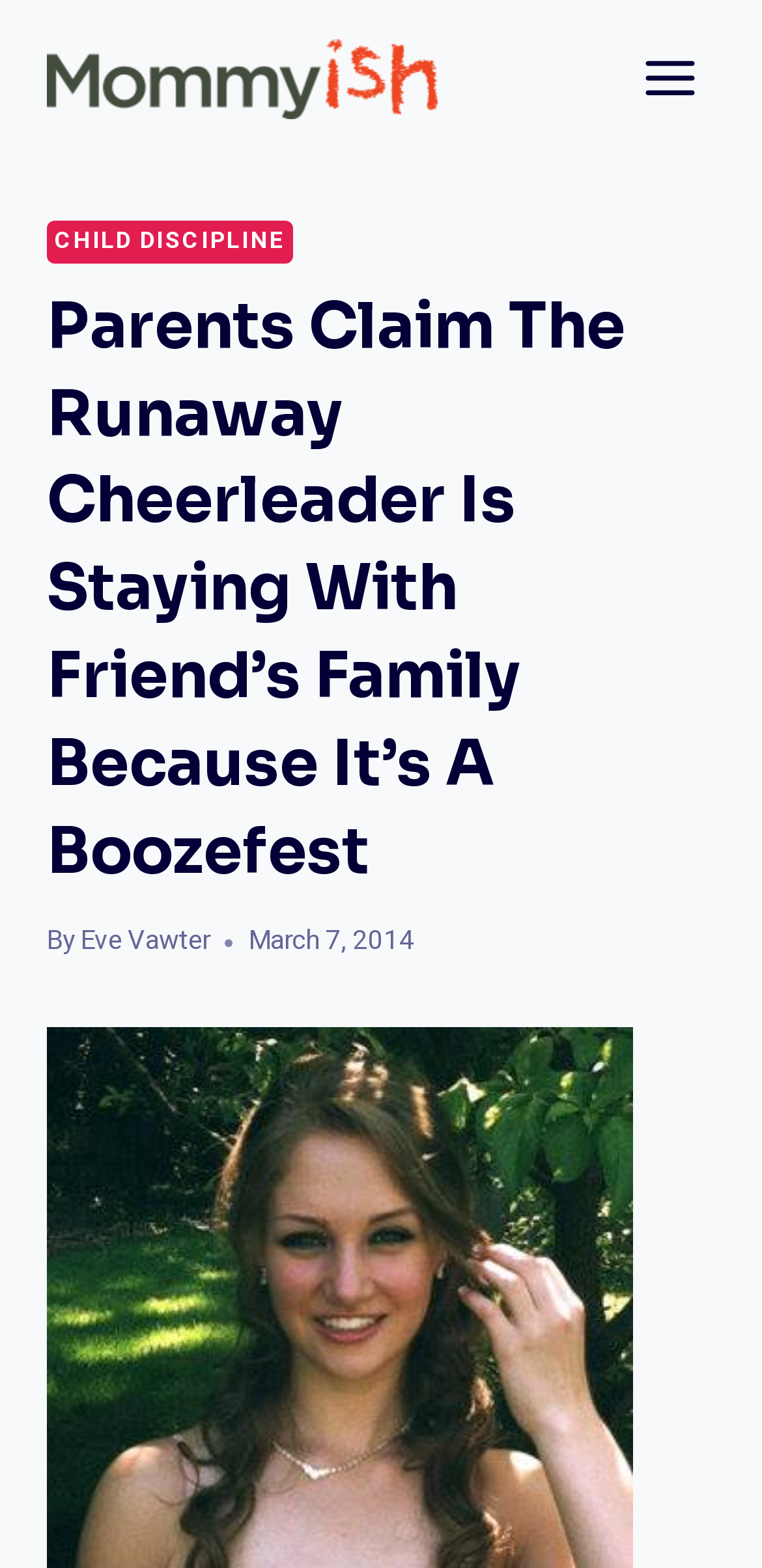When was the article published?
Provide an in-depth and detailed answer to the question.

I determined the publication date of the article by examining the time element with the text 'March 7, 2014', which is likely the date when the article was published.